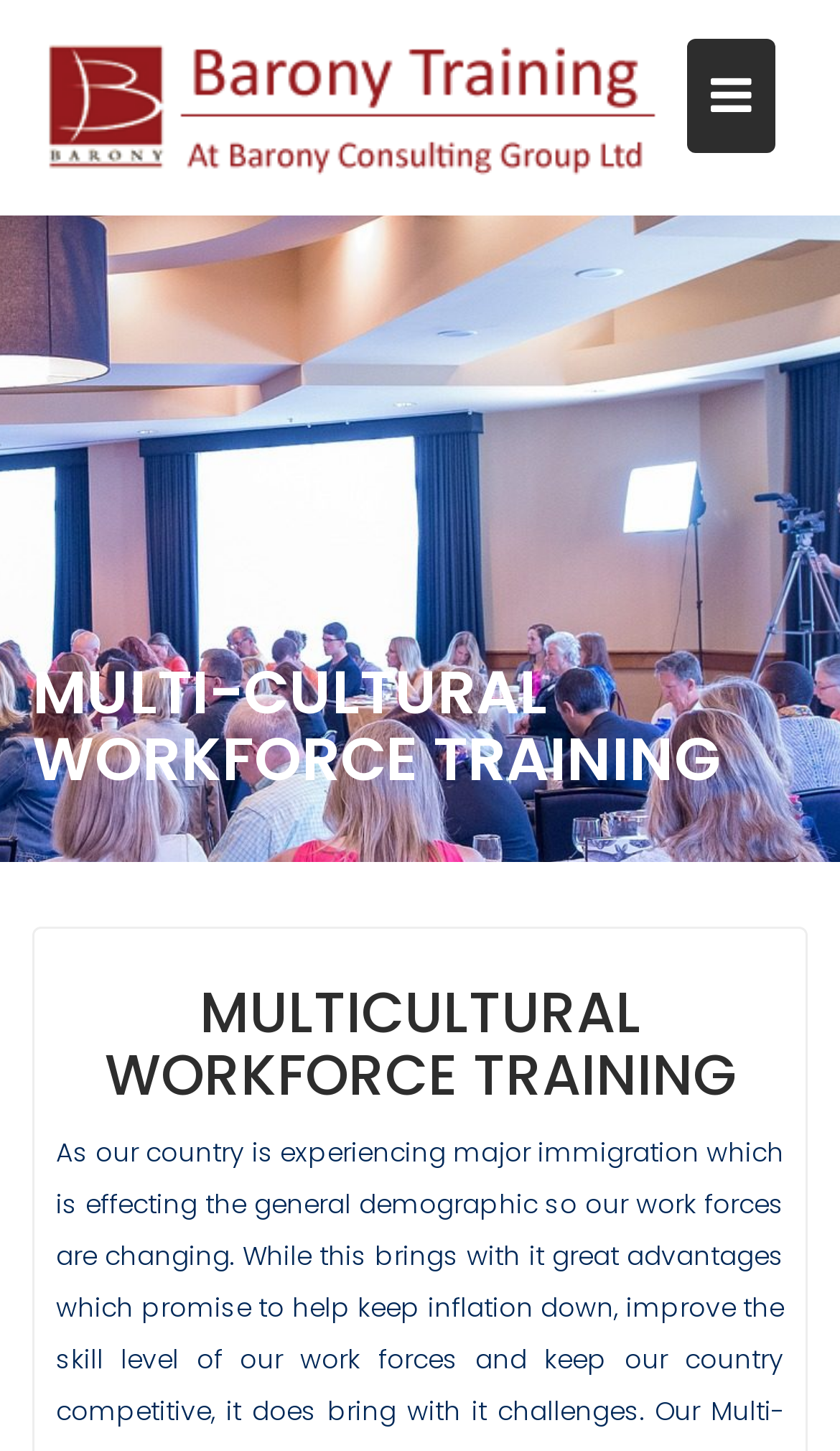Show the bounding box coordinates for the HTML element described as: "alt="Barony Training"".

[0.038, 0.06, 0.782, 0.085]